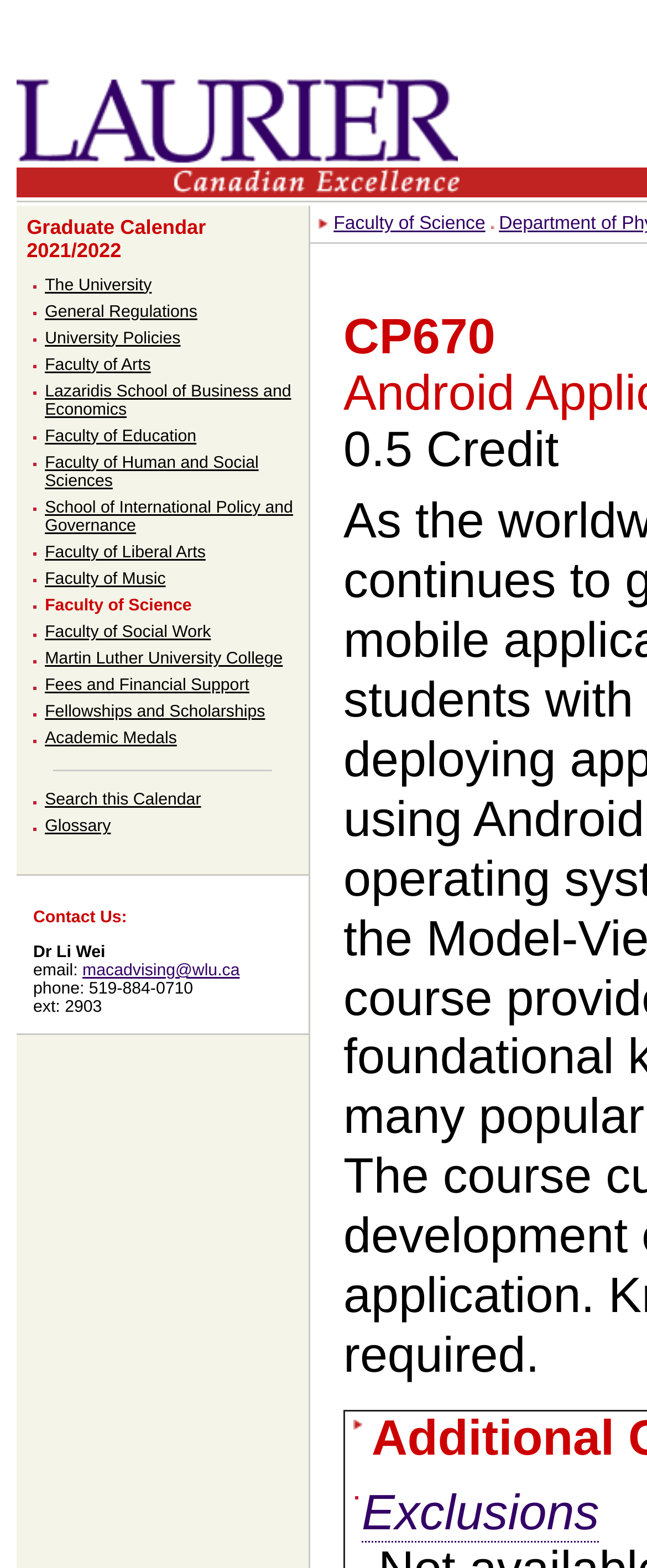Please identify the bounding box coordinates of the clickable area that will allow you to execute the instruction: "Check Exclusions".

[0.559, 0.947, 0.926, 0.983]